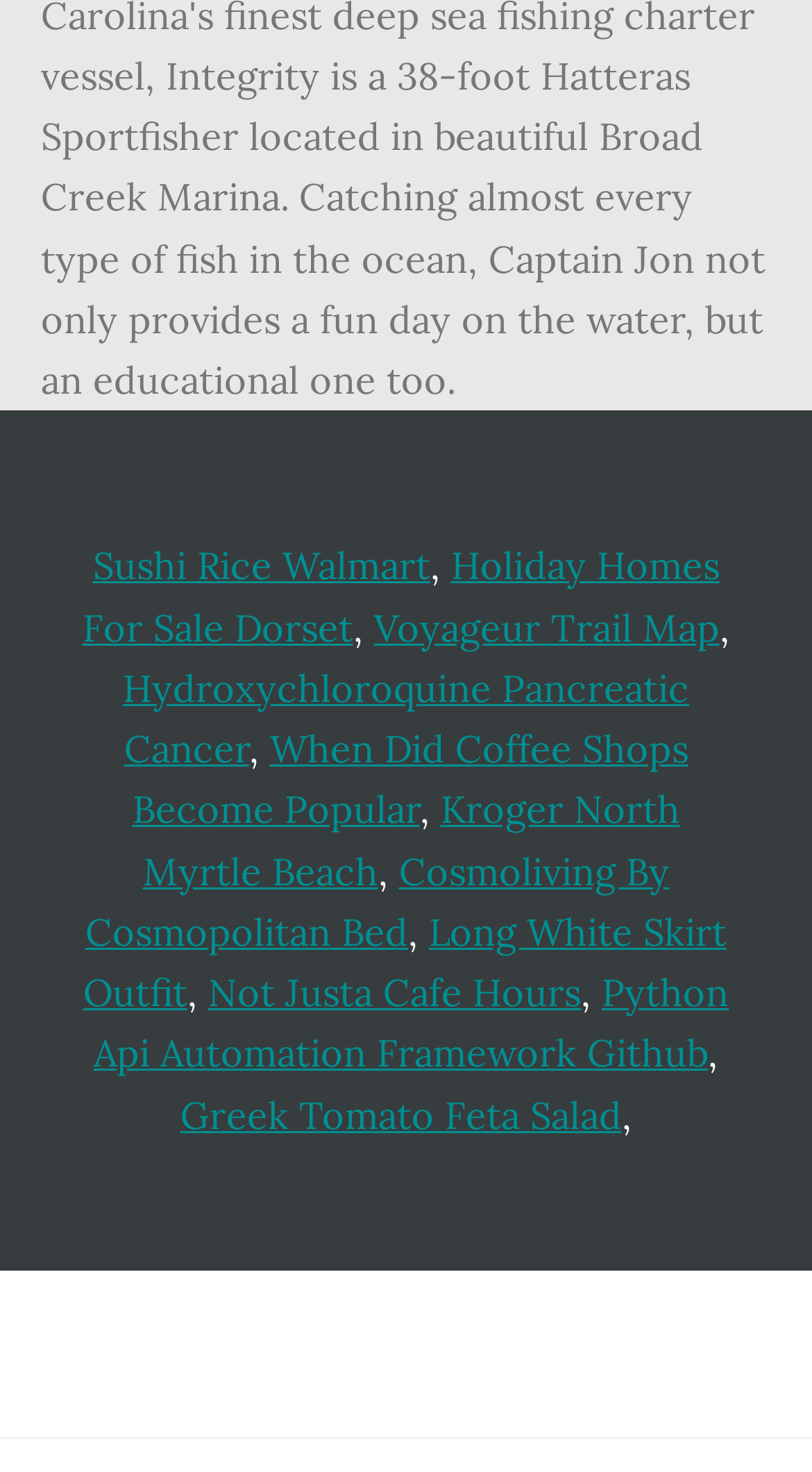Determine the bounding box for the described UI element: "Hydroxychloroquine Pancreatic Cancer".

[0.151, 0.451, 0.849, 0.525]